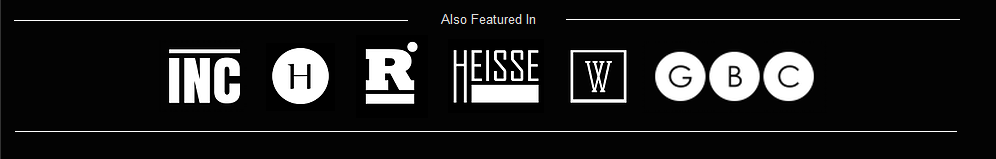How many logos are mentioned in the caption?
From the image, respond with a single word or phrase.

6